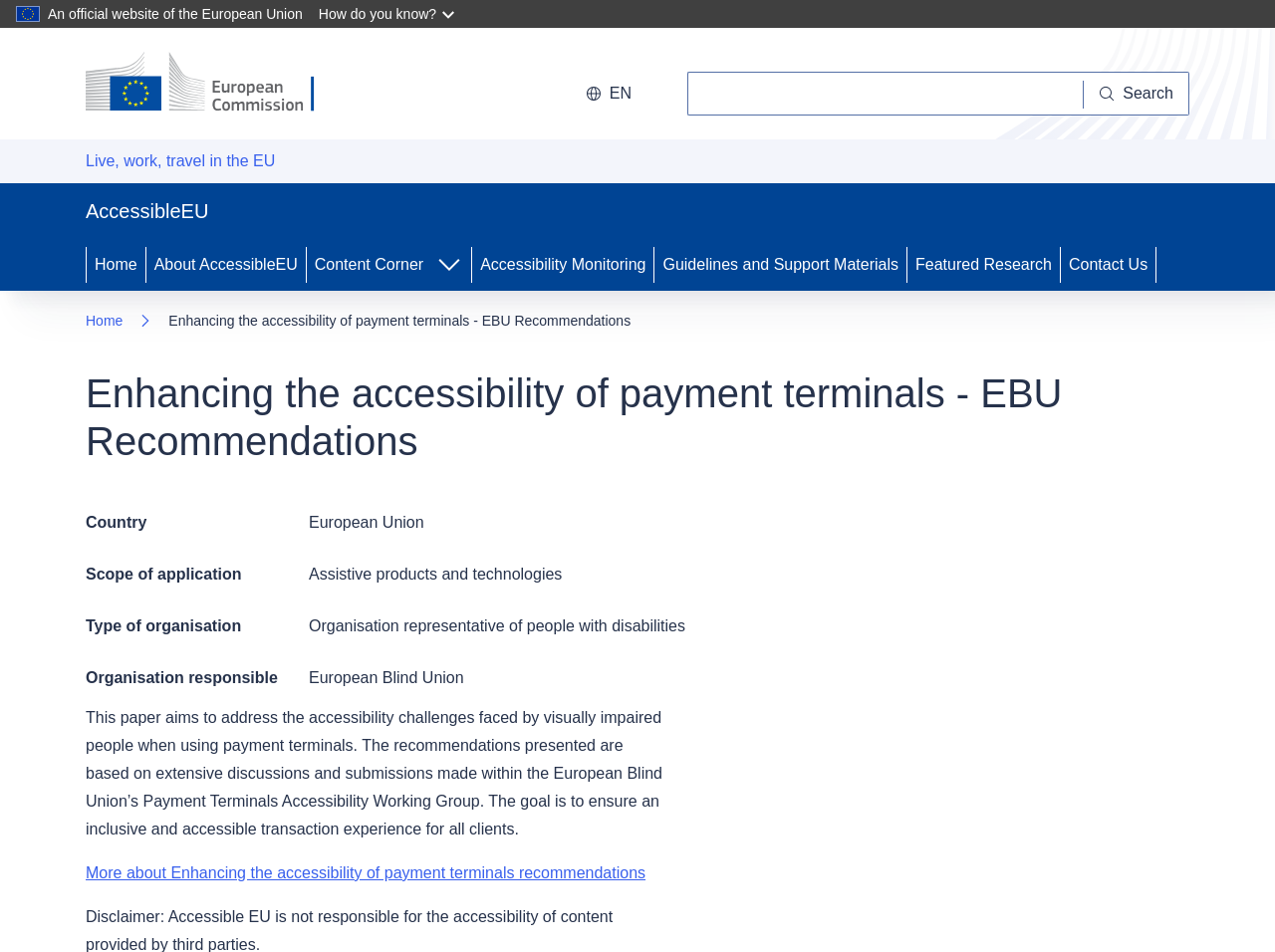Locate the bounding box coordinates of the region to be clicked to comply with the following instruction: "Search for something". The coordinates must be four float numbers between 0 and 1, in the form [left, top, right, bottom].

[0.539, 0.075, 0.933, 0.121]